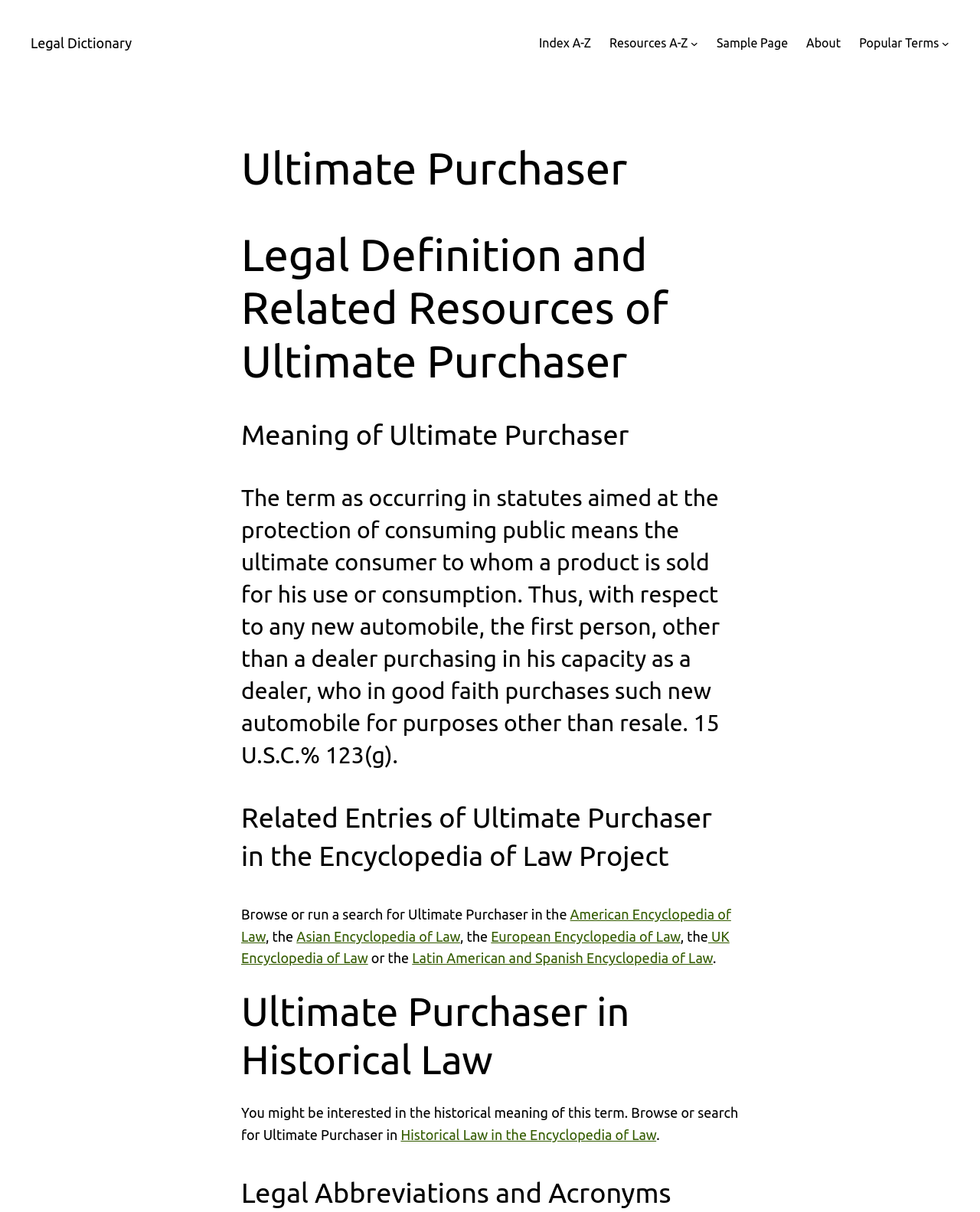Determine the bounding box coordinates of the element's region needed to click to follow the instruction: "Search for Ultimate Purchaser in American Encyclopedia of Law". Provide these coordinates as four float numbers between 0 and 1, formatted as [left, top, right, bottom].

[0.246, 0.748, 0.746, 0.779]